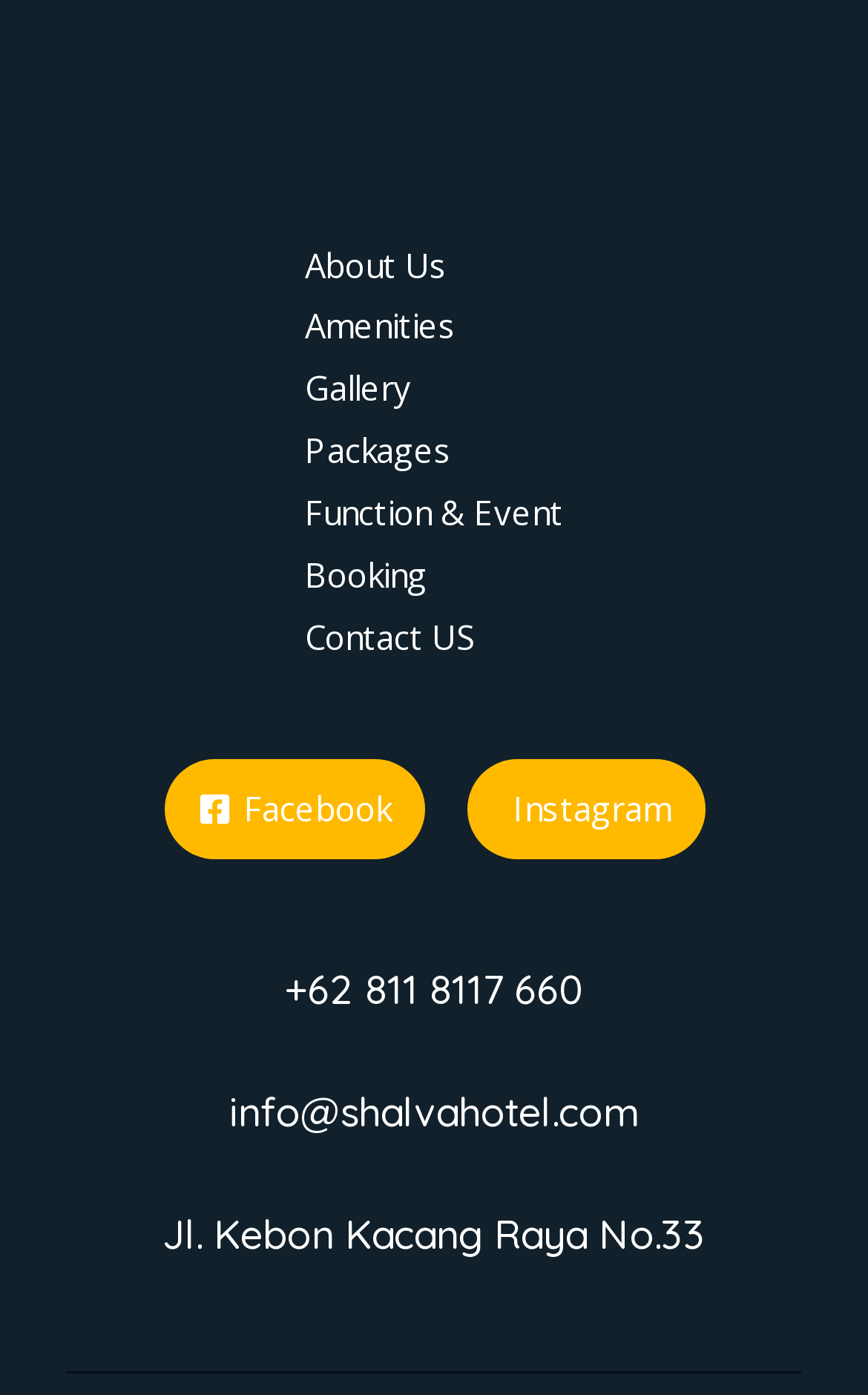Please locate the bounding box coordinates for the element that should be clicked to achieve the following instruction: "Explore Technology". Ensure the coordinates are given as four float numbers between 0 and 1, i.e., [left, top, right, bottom].

None